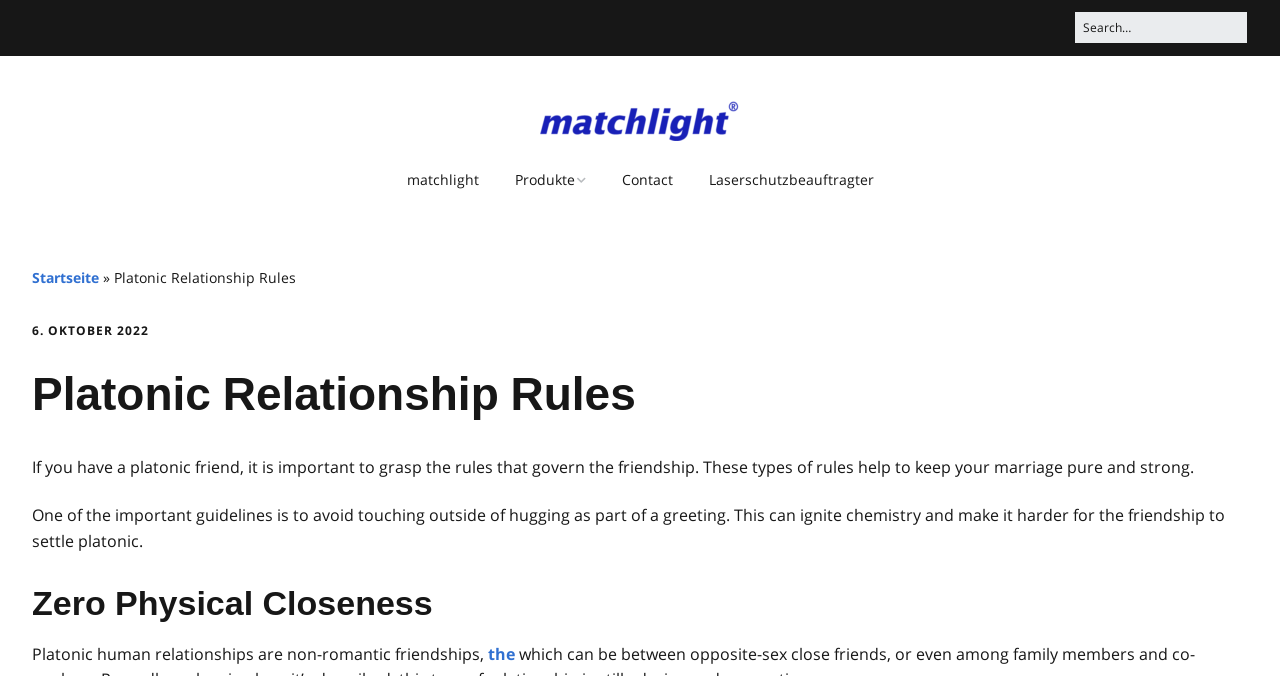Create a detailed summary of the webpage's content and design.

The webpage is about platonic relationship rules, with a focus on maintaining a strong and pure marriage. At the top right corner, there is a search box with a label "Search for:" and a search icon. Below the search box, there is a logo of "matchlight.de" with a link to the website.

On the top left side, there are several links to different sections of the website, including "Produkte", "Custom Showlaser Systems", "ARC DIODE SERIES", "Single Color Showlasers", "Contact", and "Laserschutzbeauftragter". 

The main content of the webpage is divided into sections, with headings and paragraphs of text. The first section has a heading "Platonic Relationship Rules" and a paragraph of text that explains the importance of understanding the rules that govern platonic friendships. 

Below this section, there is a paragraph of text that provides one of the guidelines for maintaining a platonic friendship, which is to avoid touching outside of hugging as part of a greeting. 

Further down, there is a section with a heading "Zero Physical Closeness" and a paragraph of text that defines platonic human relationships as non-romantic friendships. There is also a link to the word "the" in this section.